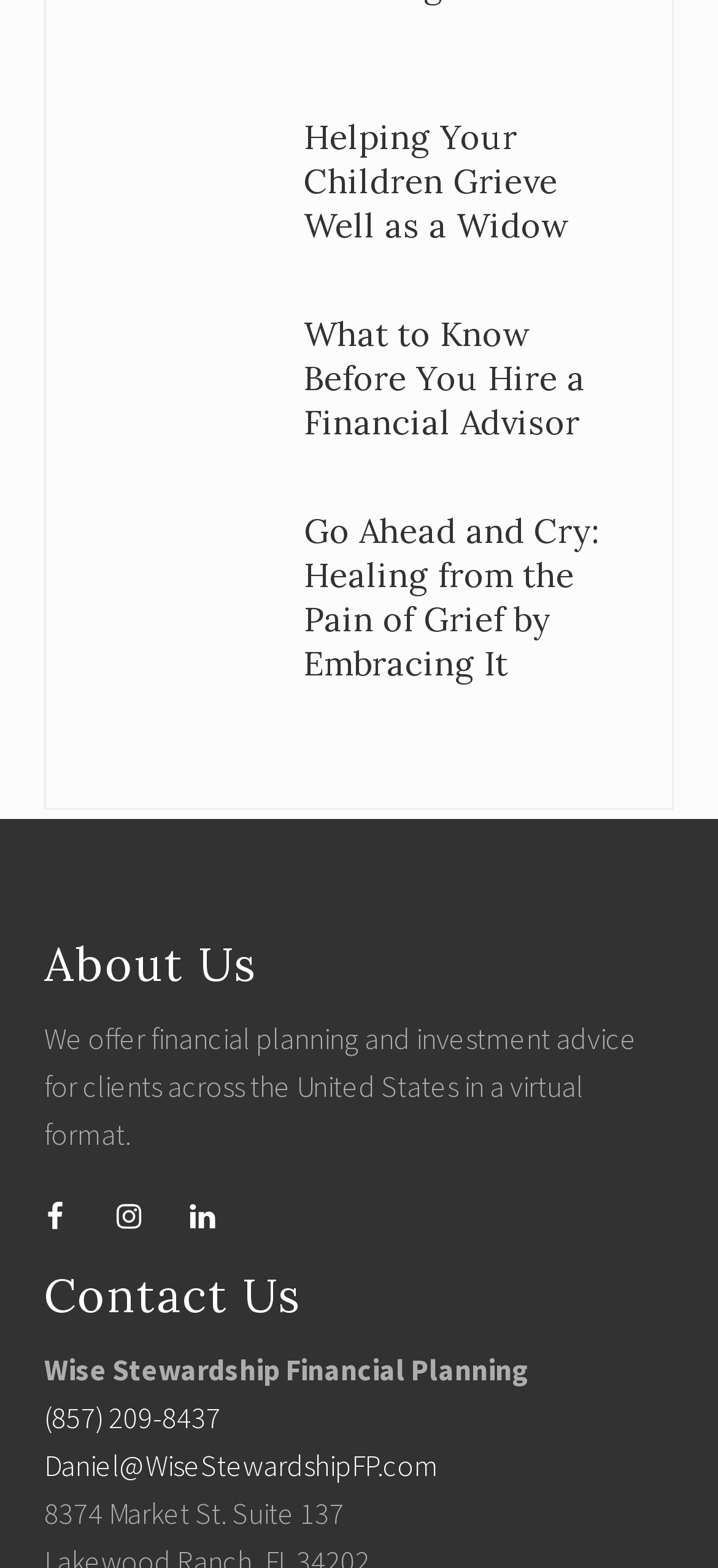Show the bounding box coordinates of the element that should be clicked to complete the task: "Learn about what to know before hiring a financial advisor".

[0.167, 0.199, 0.833, 0.301]